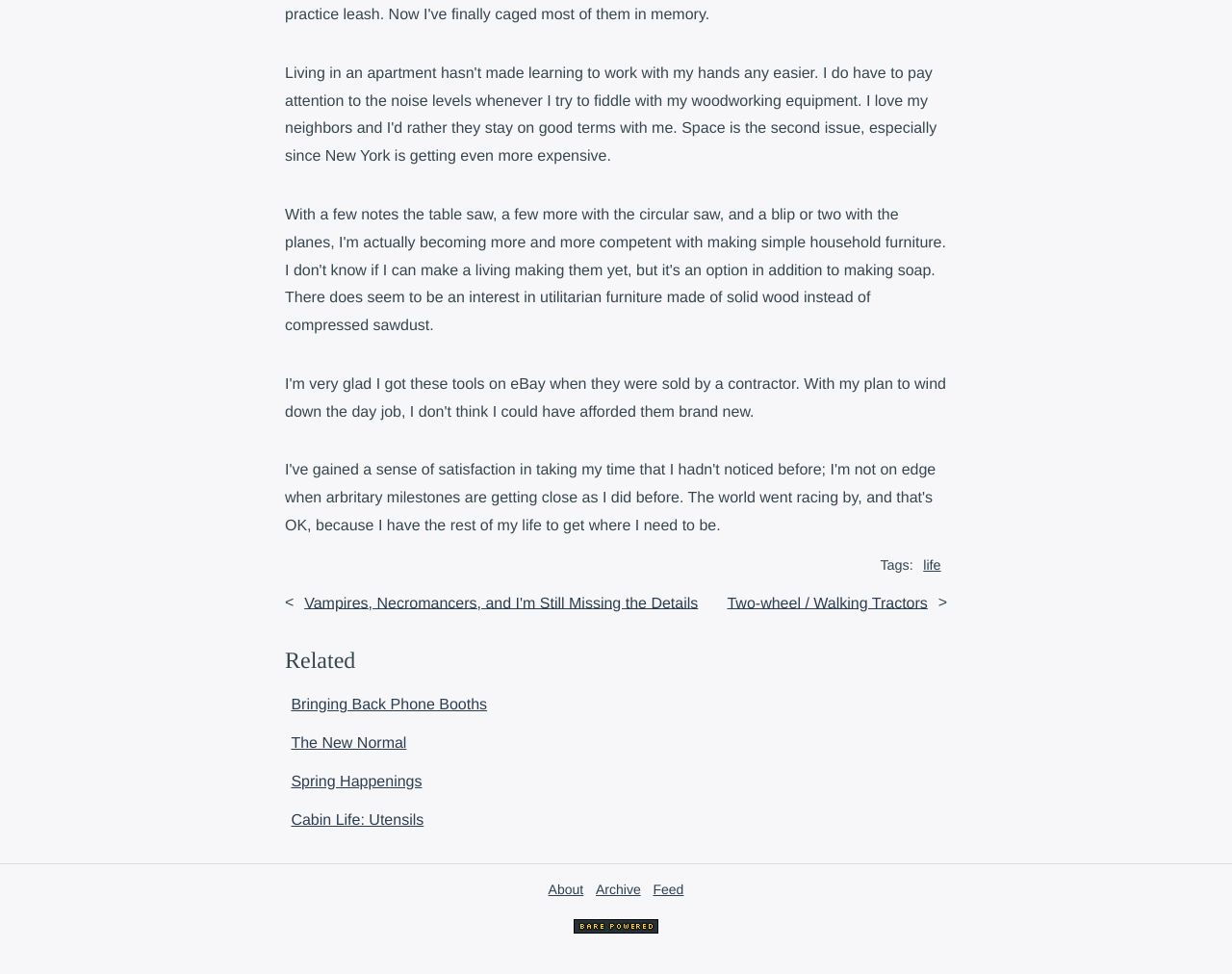From the webpage screenshot, predict the bounding box of the UI element that matches this description: "alt="Bare Powered"".

[0.466, 0.946, 0.534, 0.962]